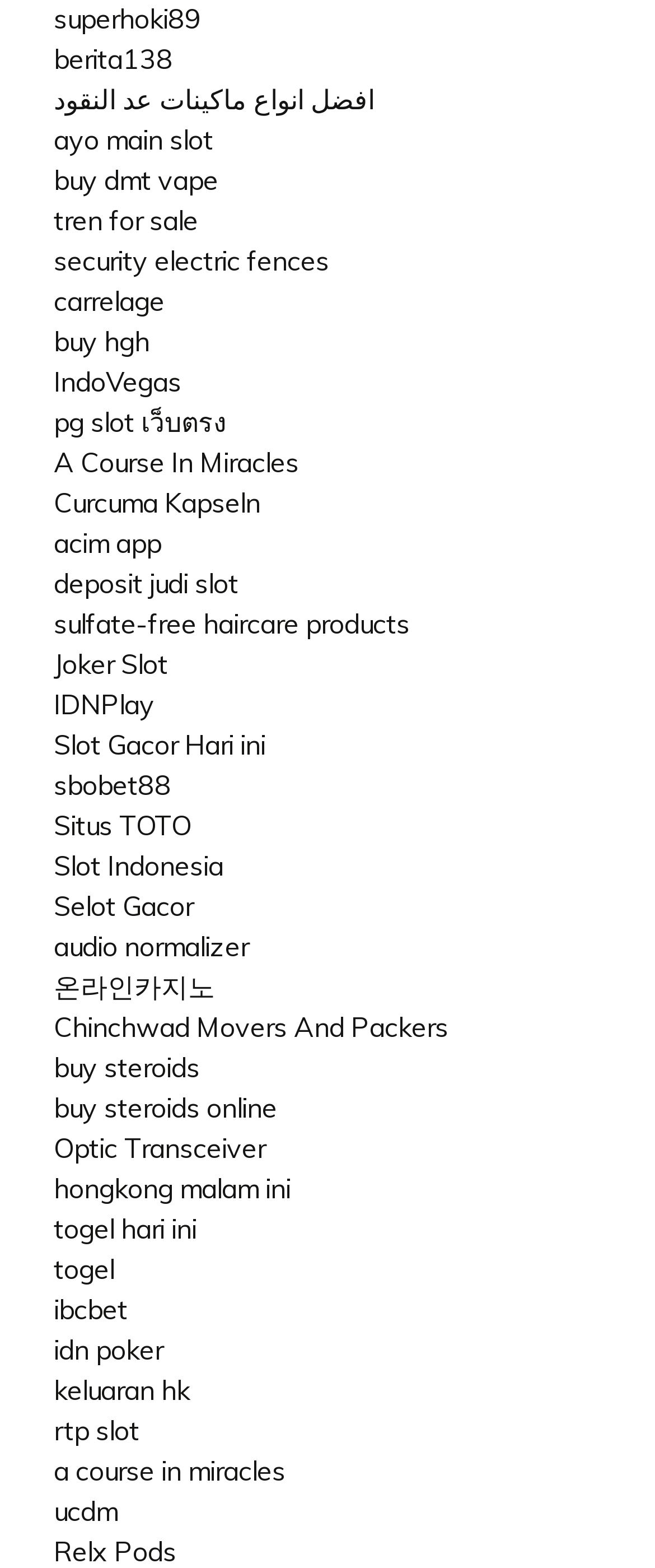Given the following UI element description: "tren for sale", find the bounding box coordinates in the webpage screenshot.

[0.082, 0.13, 0.303, 0.151]